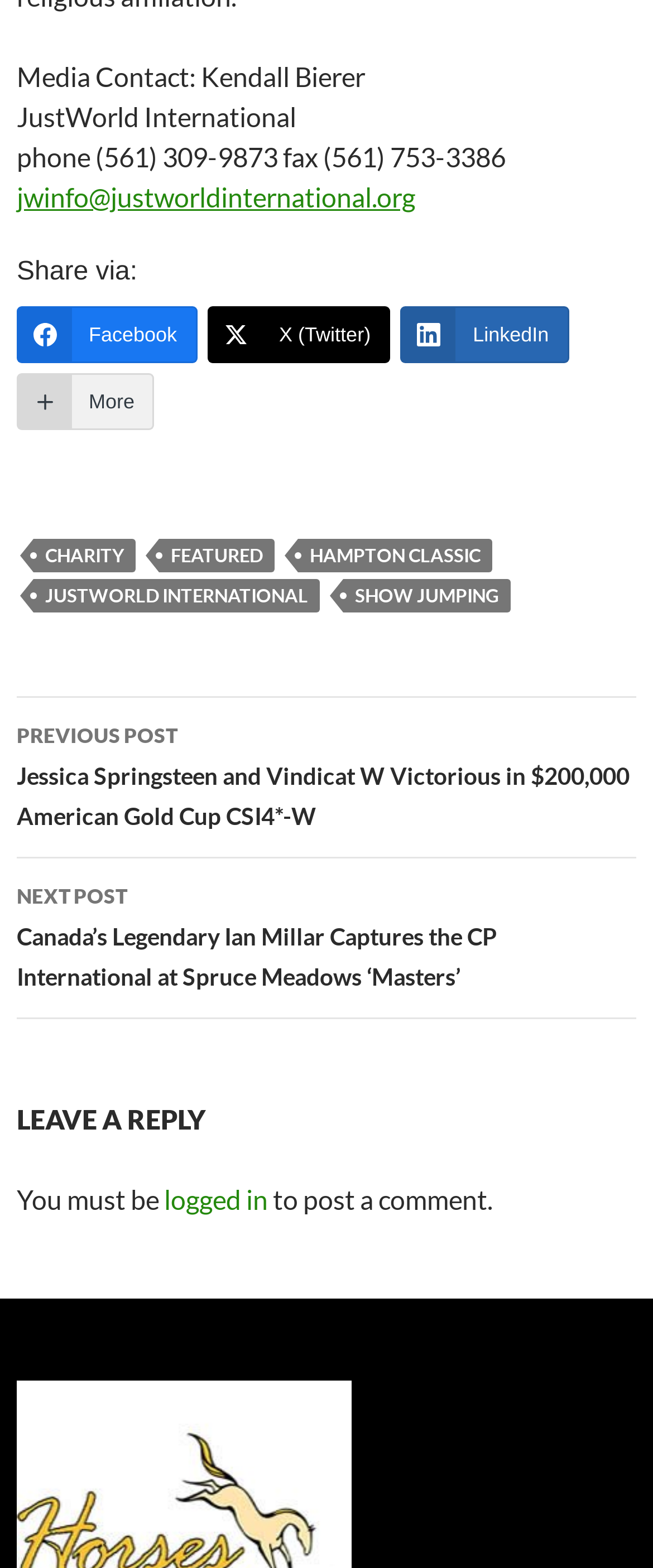Please identify the bounding box coordinates of the area I need to click to accomplish the following instruction: "Share on Facebook".

[0.026, 0.195, 0.302, 0.231]